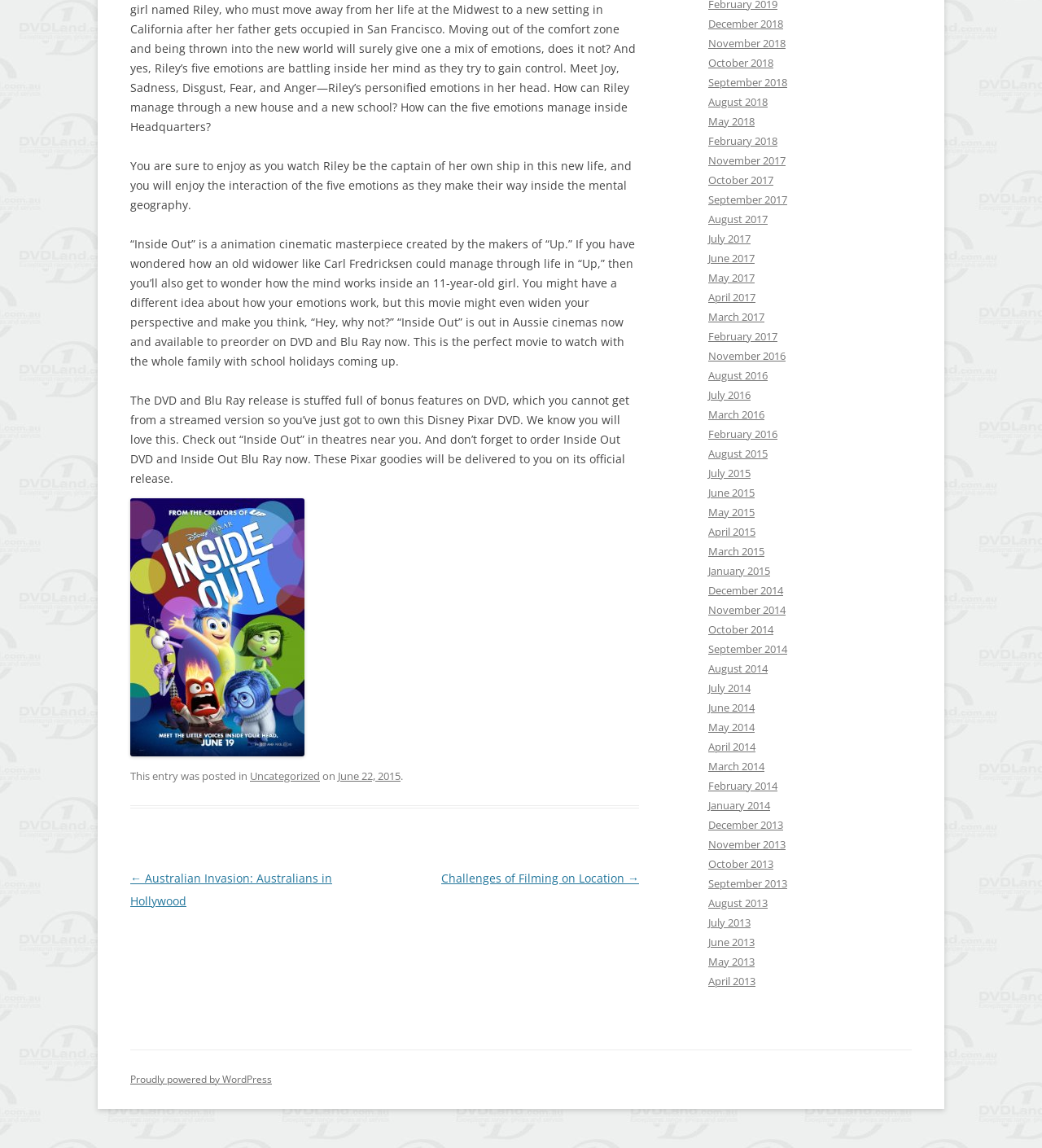Please answer the following question using a single word or phrase: What is the name of the previous movie mentioned?

Up